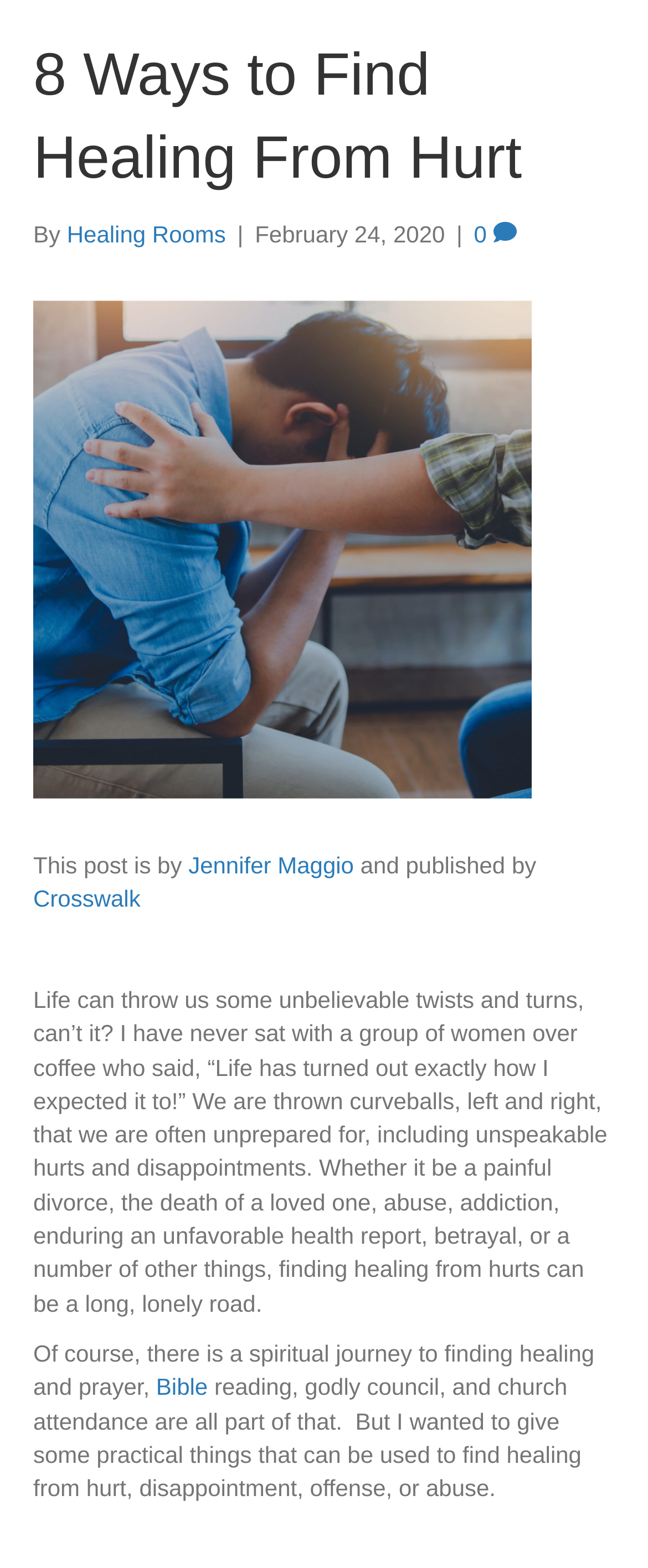Can you find the bounding box coordinates for the UI element given this description: "0"? Provide the coordinates as four float numbers between 0 and 1: [left, top, right, bottom].

[0.731, 0.141, 0.797, 0.158]